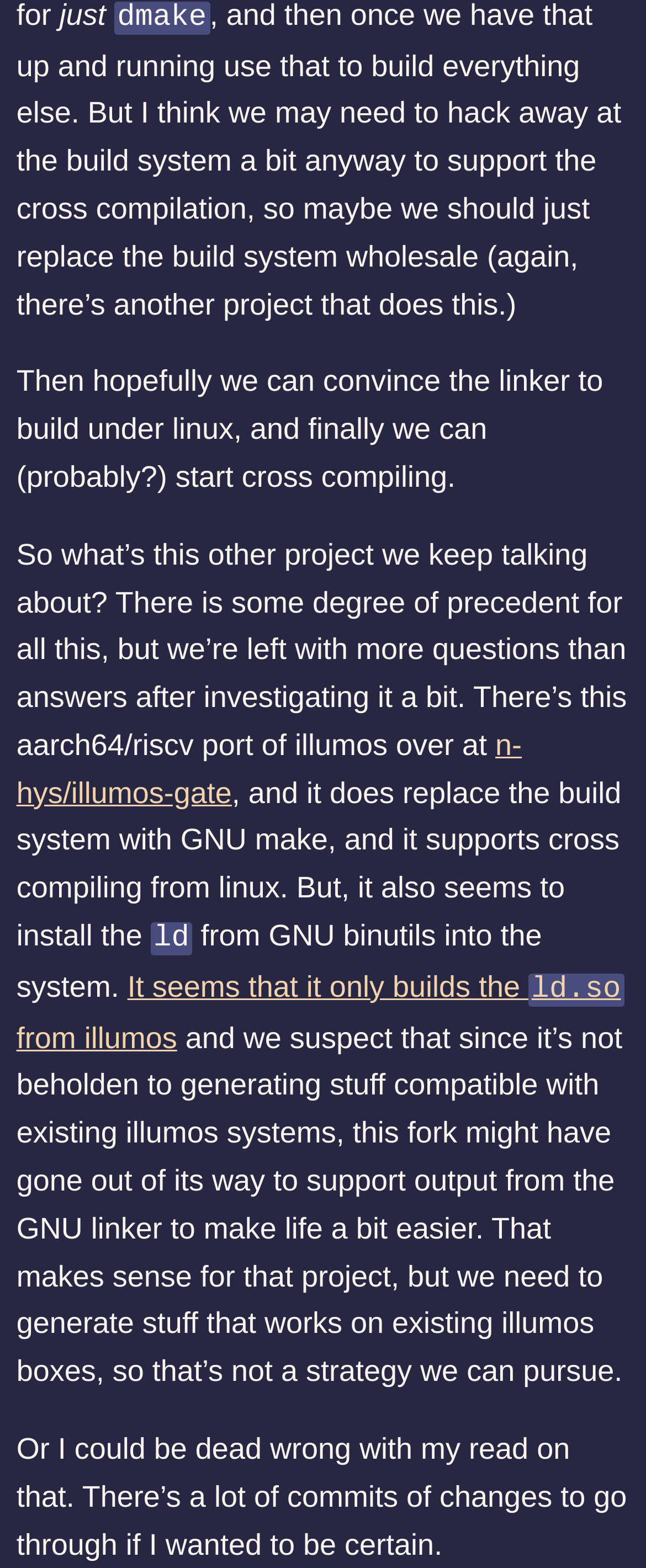Answer the question below using just one word or a short phrase: 
What is the topic of discussion in this webpage?

illumos port